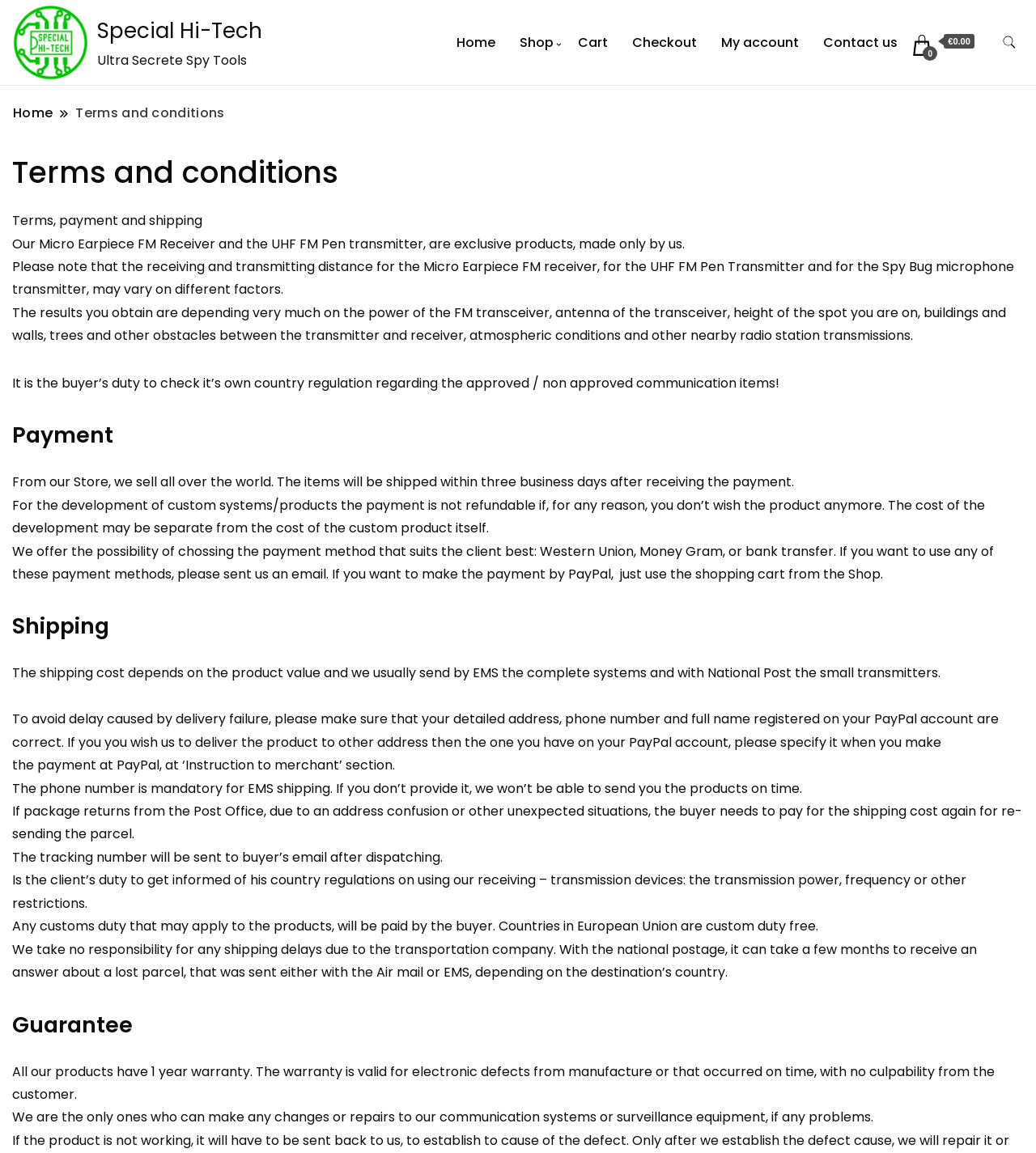Determine the bounding box coordinates for the HTML element described here: "aria-label="search form toggle"".

[0.96, 0.024, 0.988, 0.05]